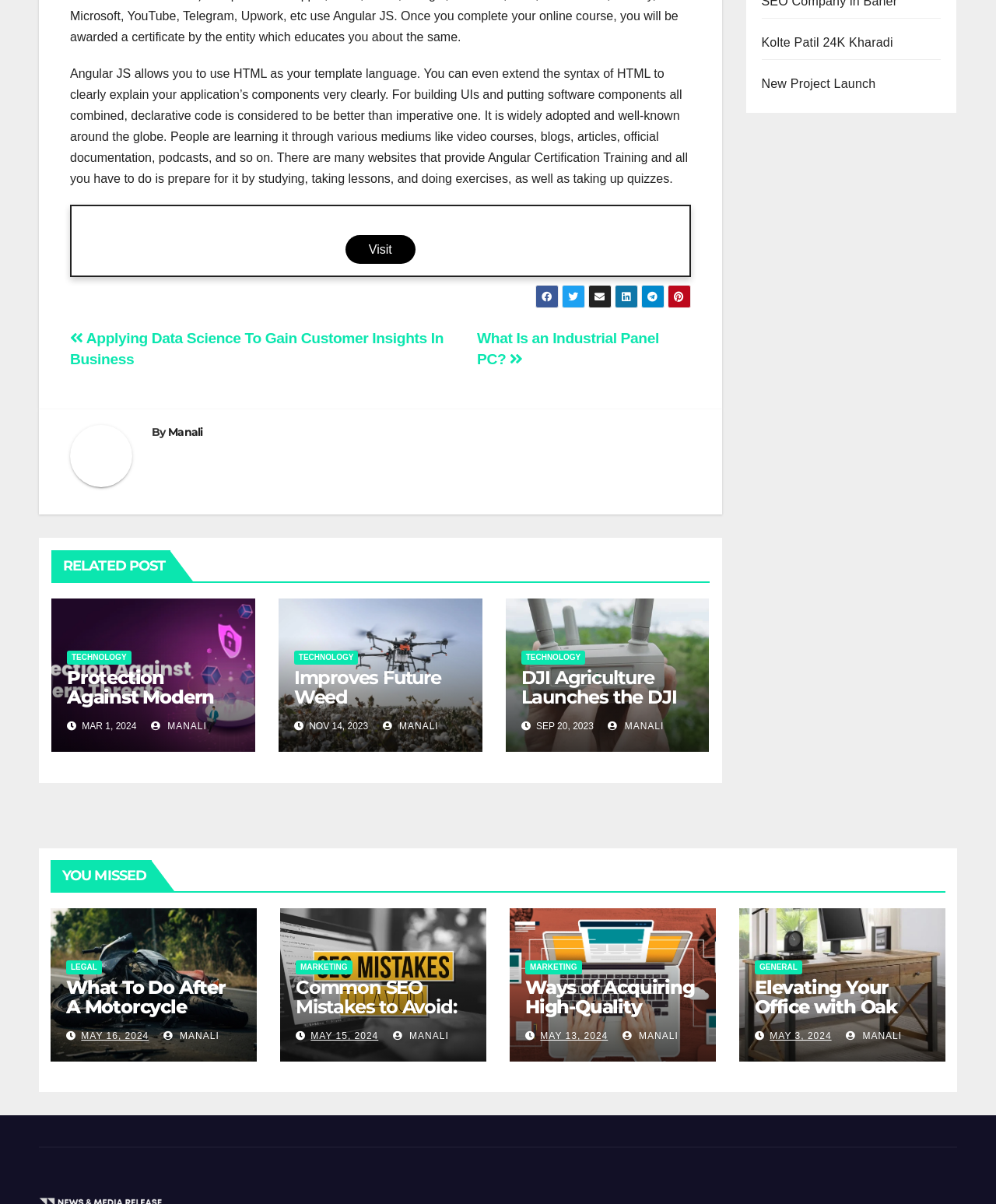Predict the bounding box for the UI component with the following description: "Protection Against Modern Threats".

[0.067, 0.553, 0.215, 0.605]